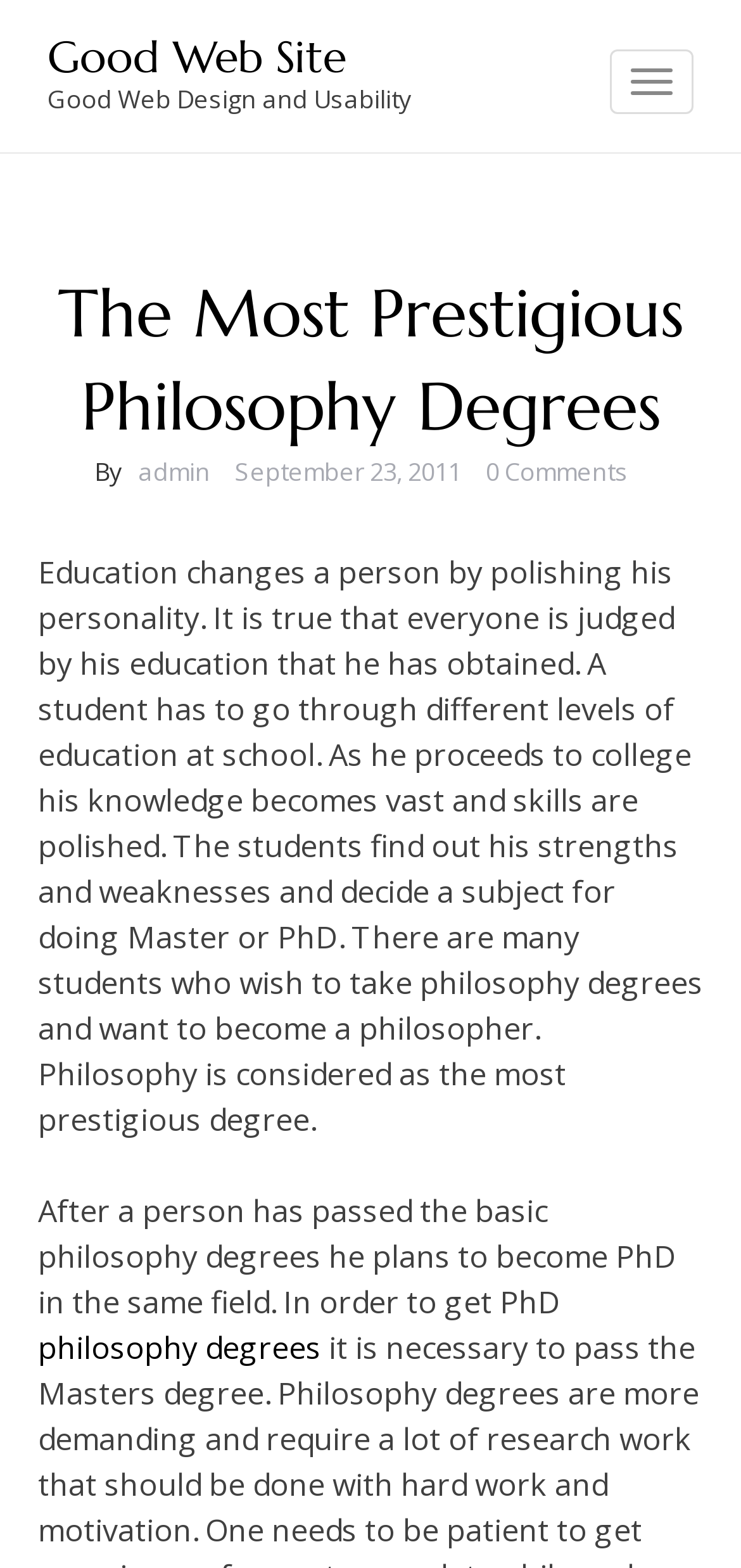Give a detailed account of the webpage's layout and content.

The webpage appears to be an educational article or blog post about philosophy degrees. At the top left of the page, there is a heading that reads "Good Web Site" which is also a clickable link. Next to it, there is a static text that says "Good Web Design and Usability". 

On the top right, there is a button labeled "Toggle navigation" which is not expanded. When expanded, it reveals a header section that contains the main title of the article, "The Most Prestigious Philosophy Degrees", along with the author's name "admin", the date "September 23, 2011", and a link to "0 Comments". 

Below the header section, there is a long paragraph of text that discusses how education can change a person and the importance of education in shaping one's personality. The text also explains how students progress through different levels of education, from school to college, and eventually decide on a subject for their Master's or PhD. The paragraph also mentions that many students aspire to take philosophy degrees and become philosophers.

Following this paragraph, there is another paragraph that continues the discussion on philosophy degrees, explaining how one can plan to become a PhD in the field after completing basic philosophy degrees. There is also a link to "philosophy degrees" within this paragraph.